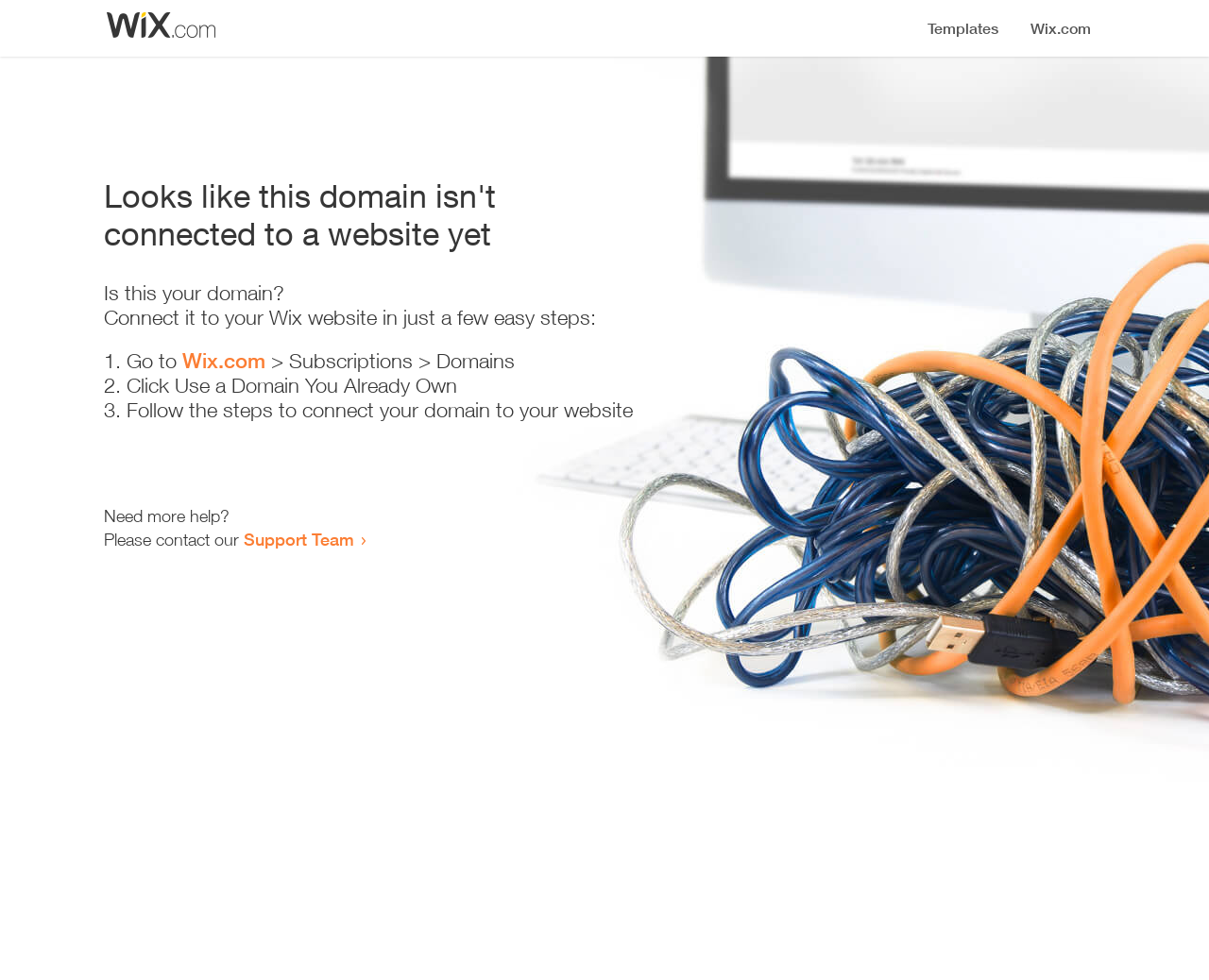Determine the bounding box coordinates for the UI element with the following description: "Wix.com". The coordinates should be four float numbers between 0 and 1, represented as [left, top, right, bottom].

[0.151, 0.355, 0.22, 0.381]